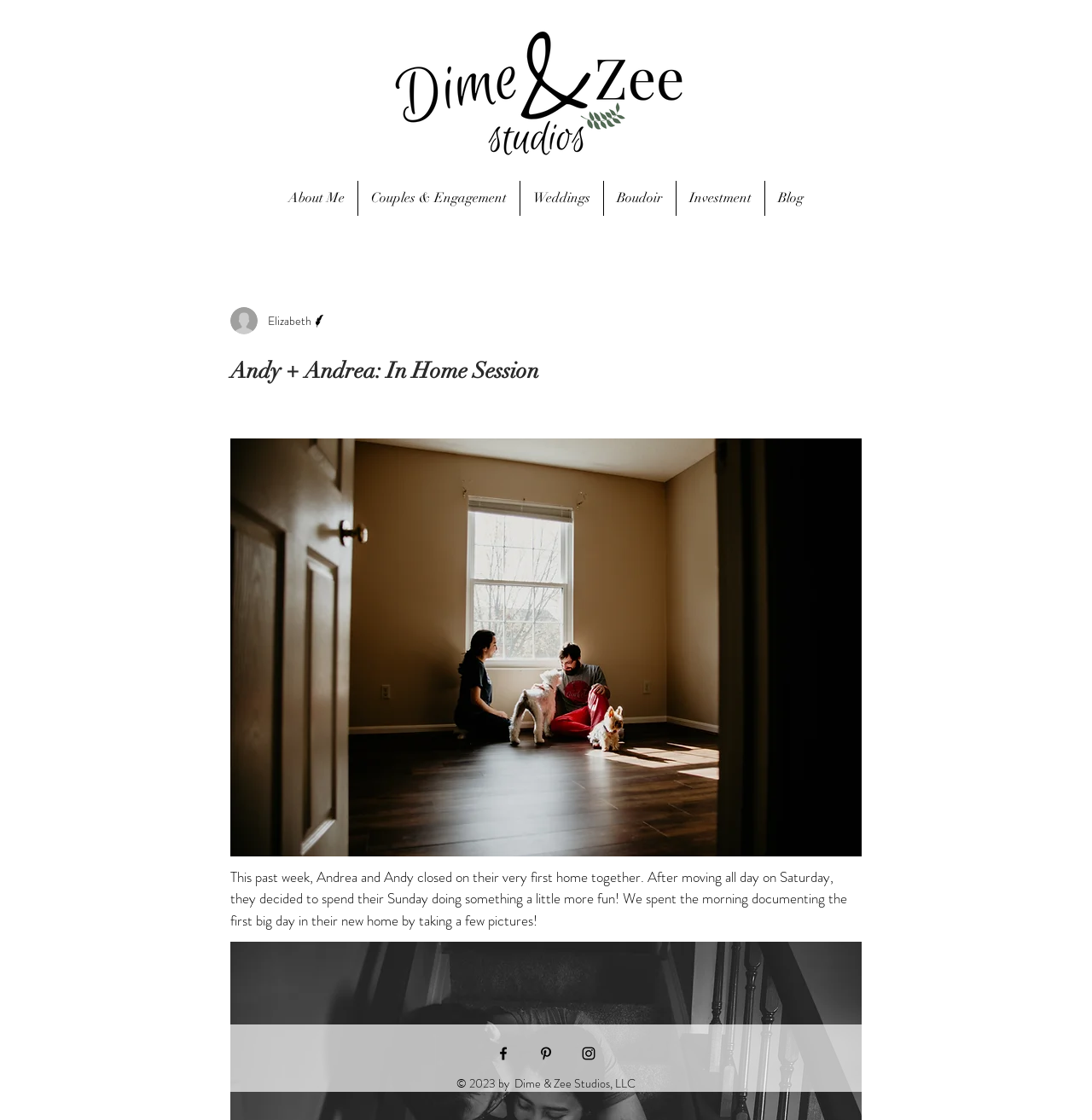Generate the text content of the main headline of the webpage.

Andy + Andrea: In Home Session